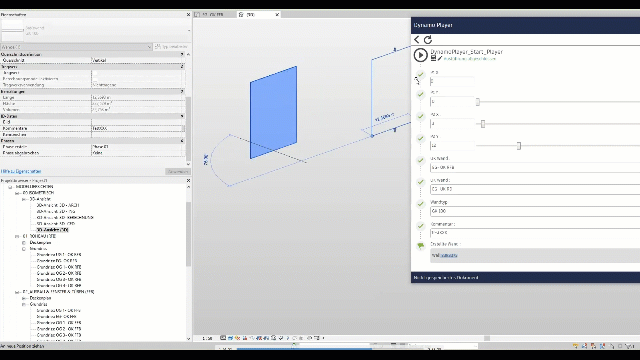Utilize the information from the image to answer the question in detail:
What is the design approach emphasized in this interface?

The interface emphasizes a dynamic and interactive workflow, characteristic of computational design tools. This is evident from the visible option sliders and buttons within the Dynamo Player, which suggest a user-friendly approach to manipulating parameters, making it accessible for users to implement changes in real-time.